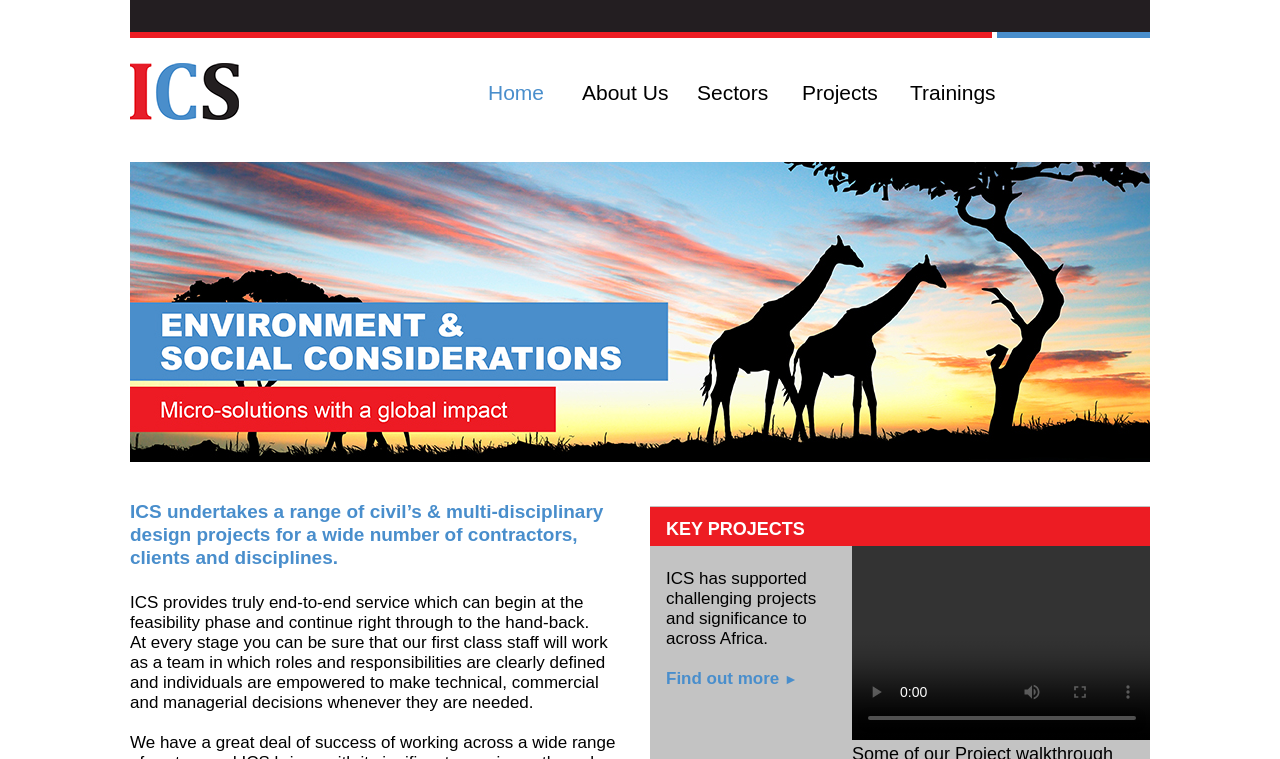What is the section title above the 'KEY PROJECTS' text?
Give a single word or phrase answer based on the content of the image.

none